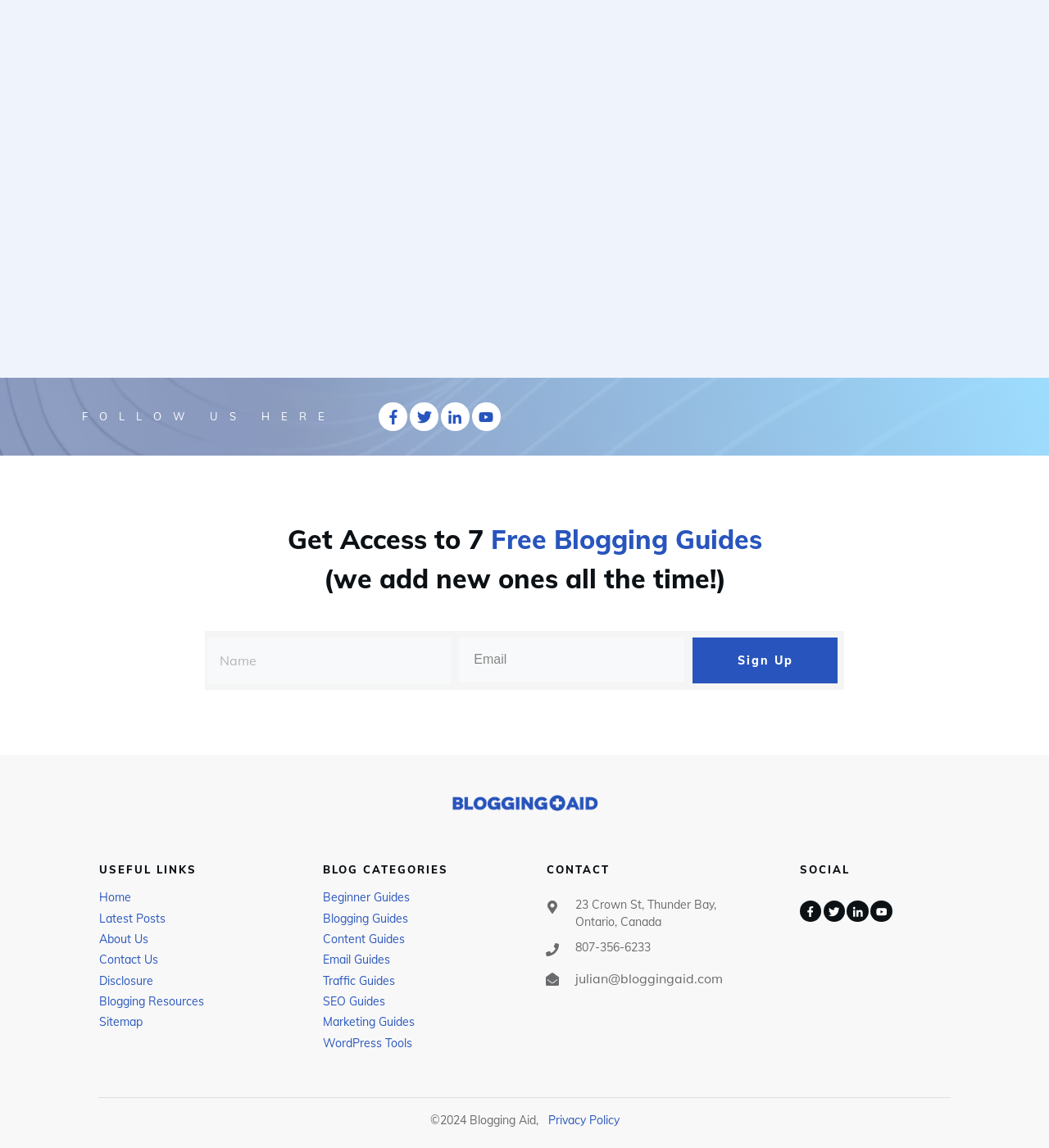What is the copyright year of Blogging Aid?
Look at the screenshot and respond with a single word or phrase.

2024